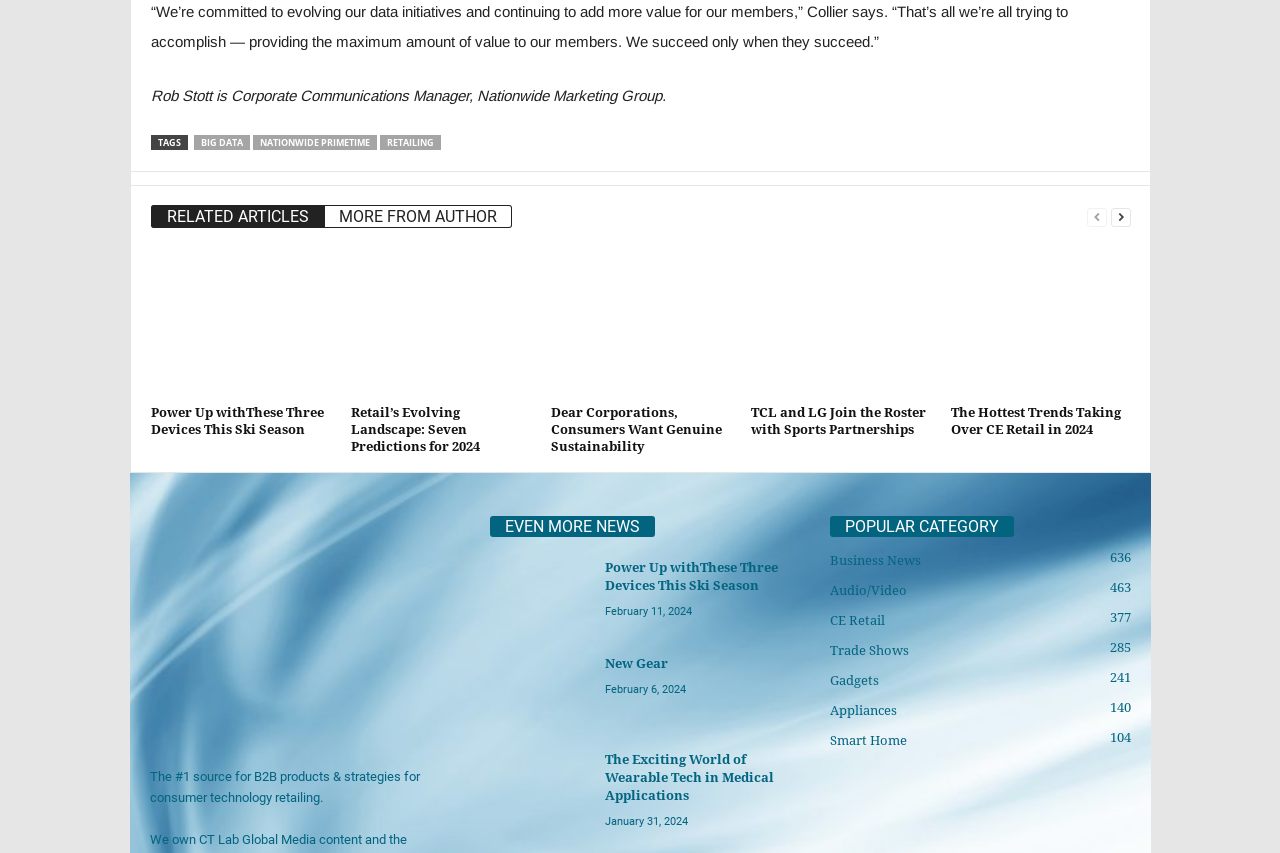Who is the Corporate Communications Manager of Nationwide Marketing Group?
Please give a detailed answer to the question using the information shown in the image.

I found a StaticText element with the description 'Rob Stott is Corporate Communications Manager, Nationwide Marketing Group.' which indicates that Rob Stott holds this position.